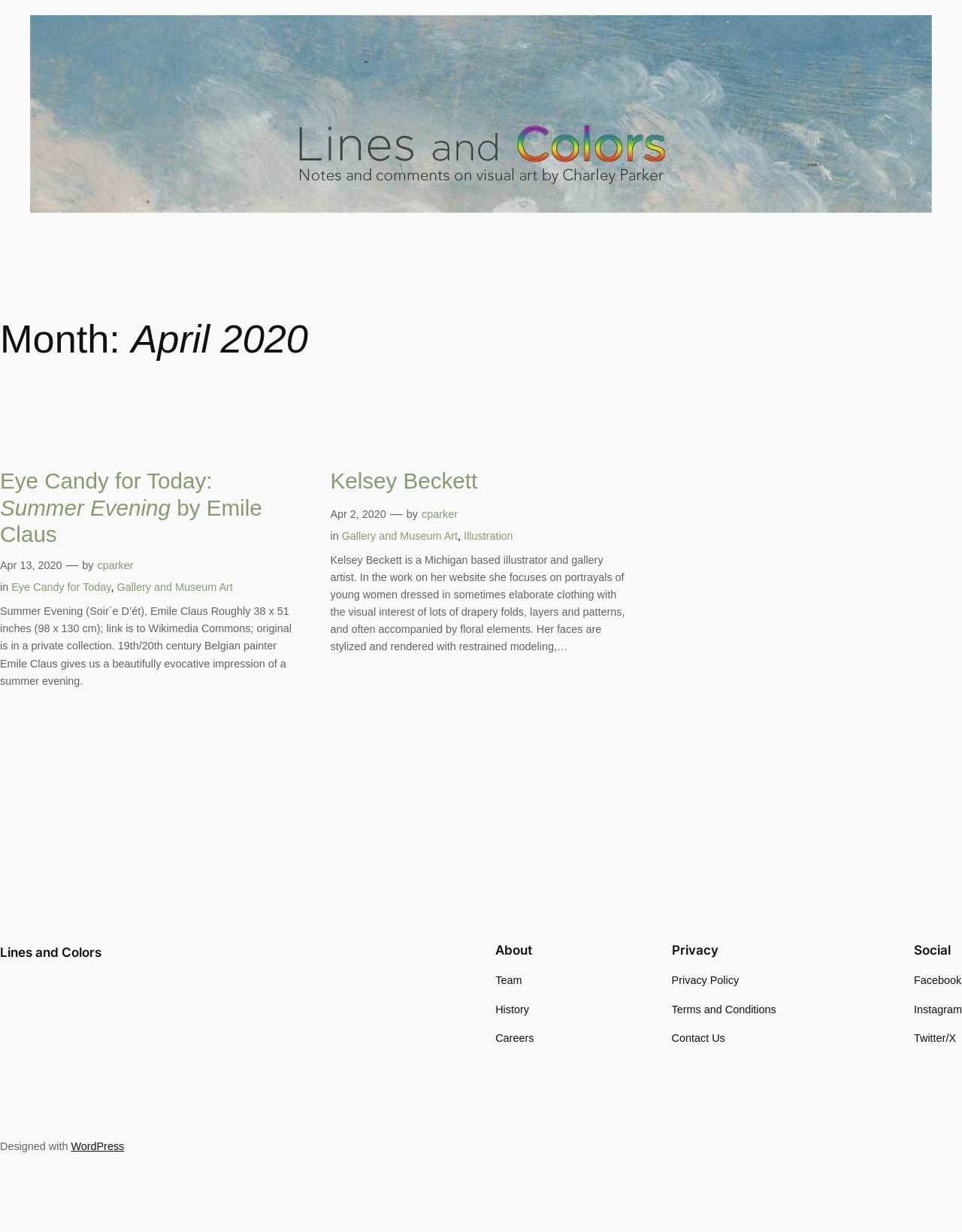Determine the bounding box for the described HTML element: "Resources |". Ensure the coordinates are four float numbers between 0 and 1 in the format [left, top, right, bottom].

None